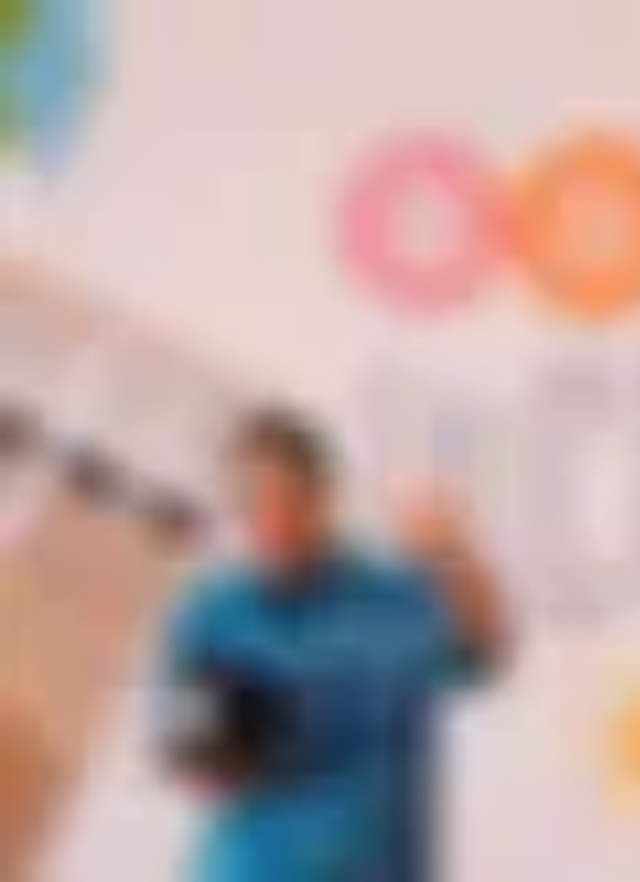Please reply with a single word or brief phrase to the question: 
Is the background of the image colorful?

Yes